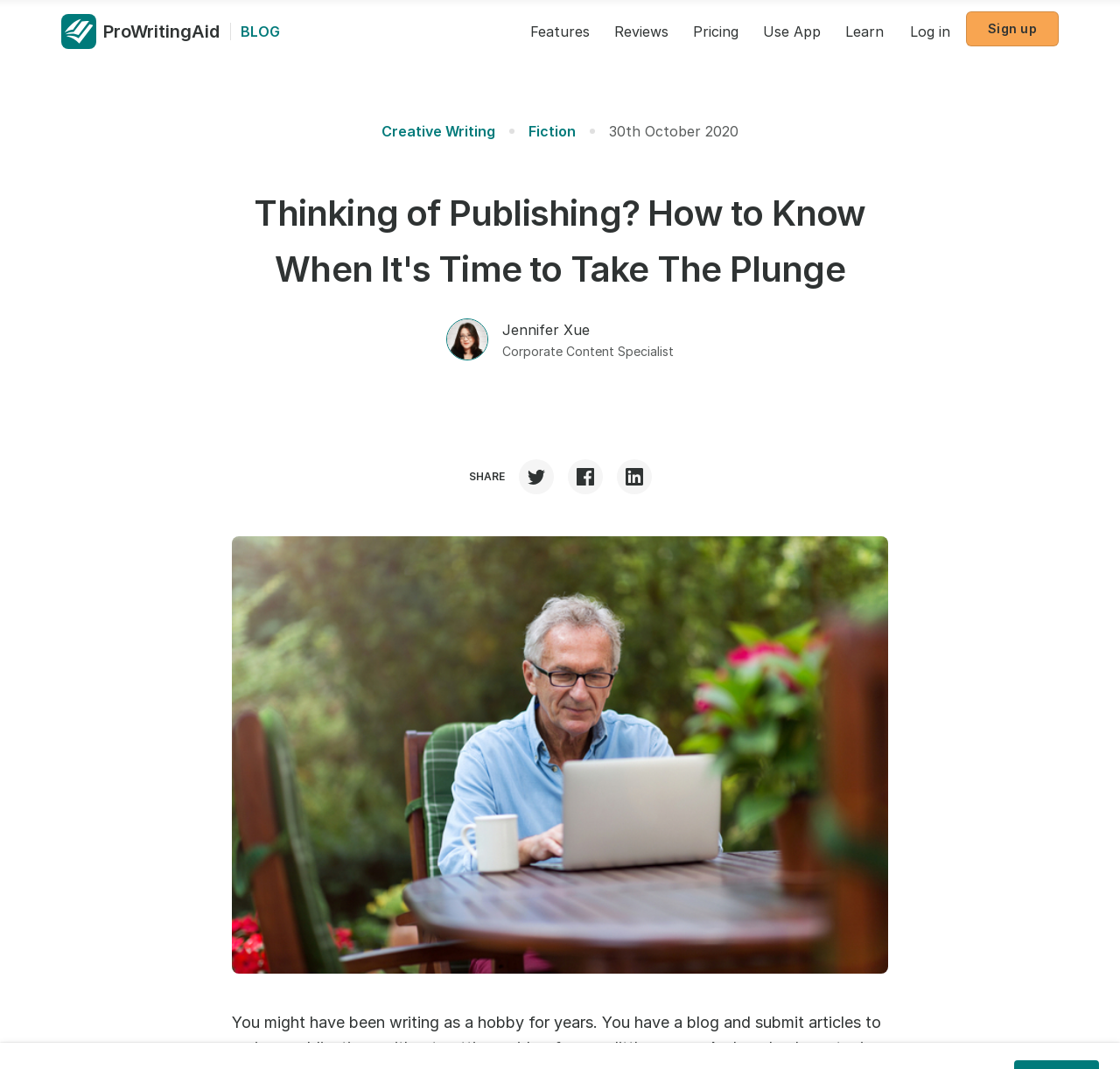Locate the bounding box coordinates of the element to click to perform the following action: 'Read the blog'. The coordinates should be given as four float values between 0 and 1, in the form of [left, top, right, bottom].

[0.205, 0.013, 0.25, 0.046]